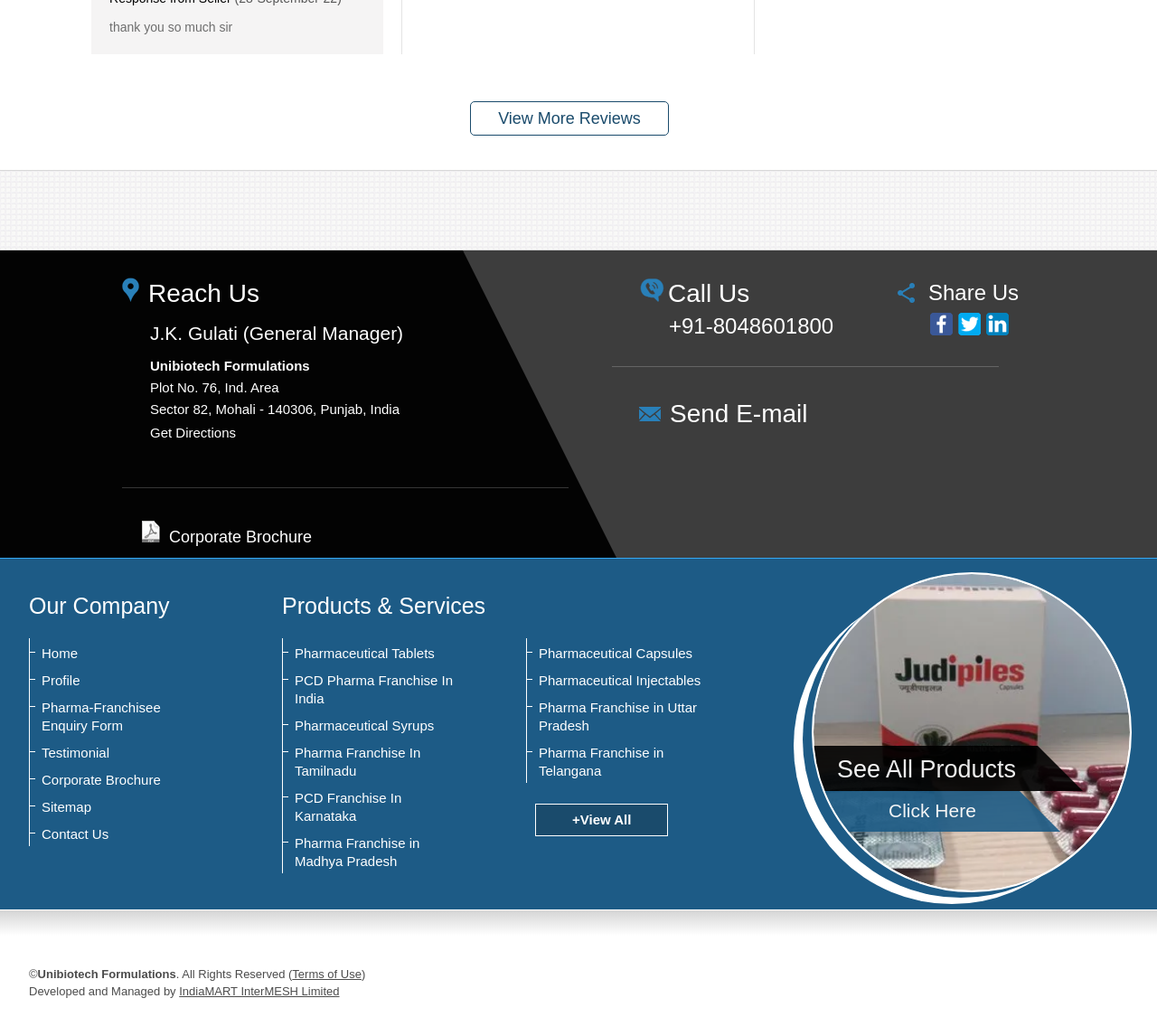Identify the bounding box coordinates for the element you need to click to achieve the following task: "View corporate brochure". The coordinates must be four float values ranging from 0 to 1, formatted as [left, top, right, bottom].

[0.123, 0.51, 0.27, 0.527]